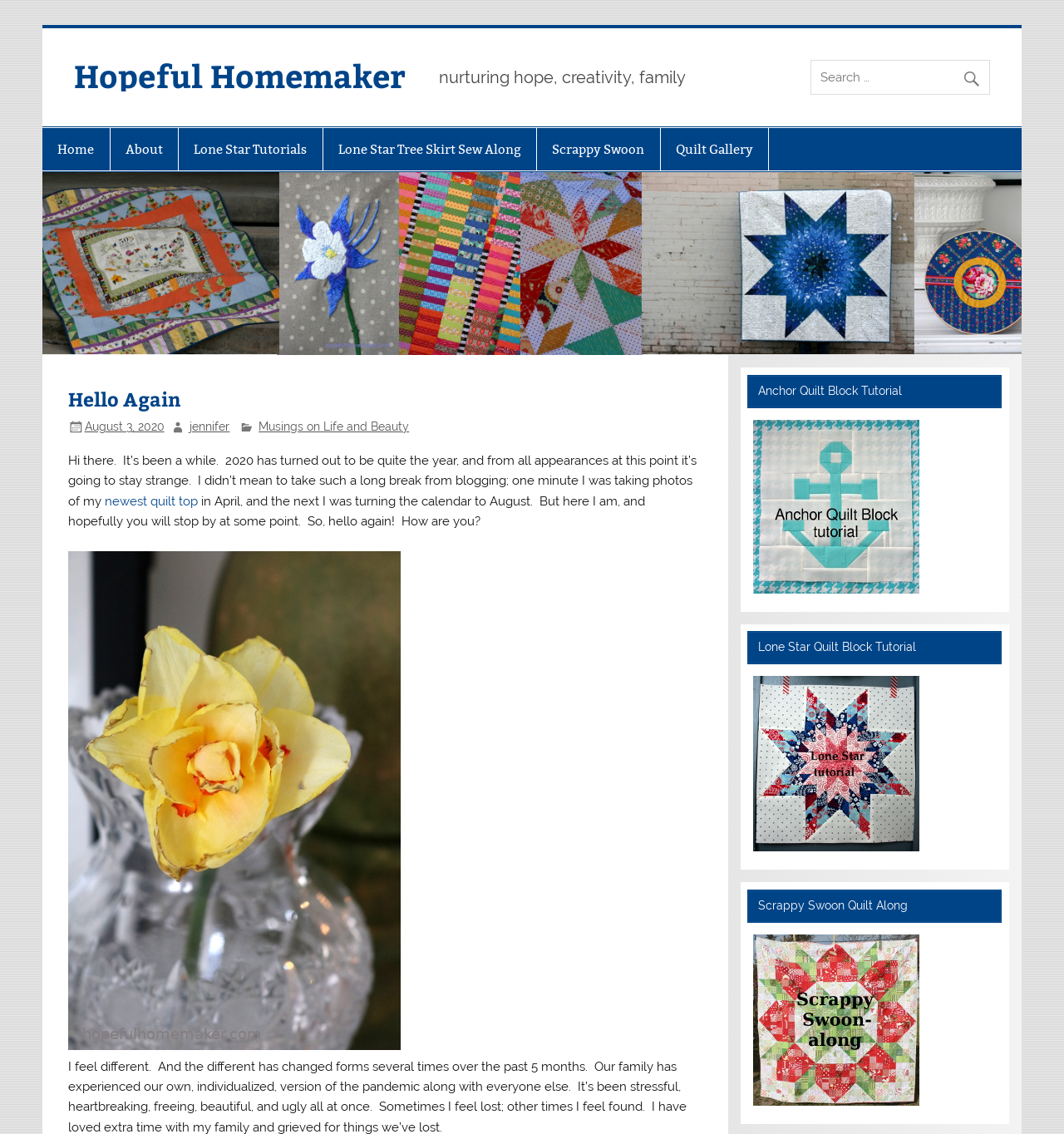Please predict the bounding box coordinates (top-left x, top-left y, bottom-right x, bottom-right y) for the UI element in the screenshot that fits the description: Hopeful Homemaker

[0.07, 0.048, 0.381, 0.085]